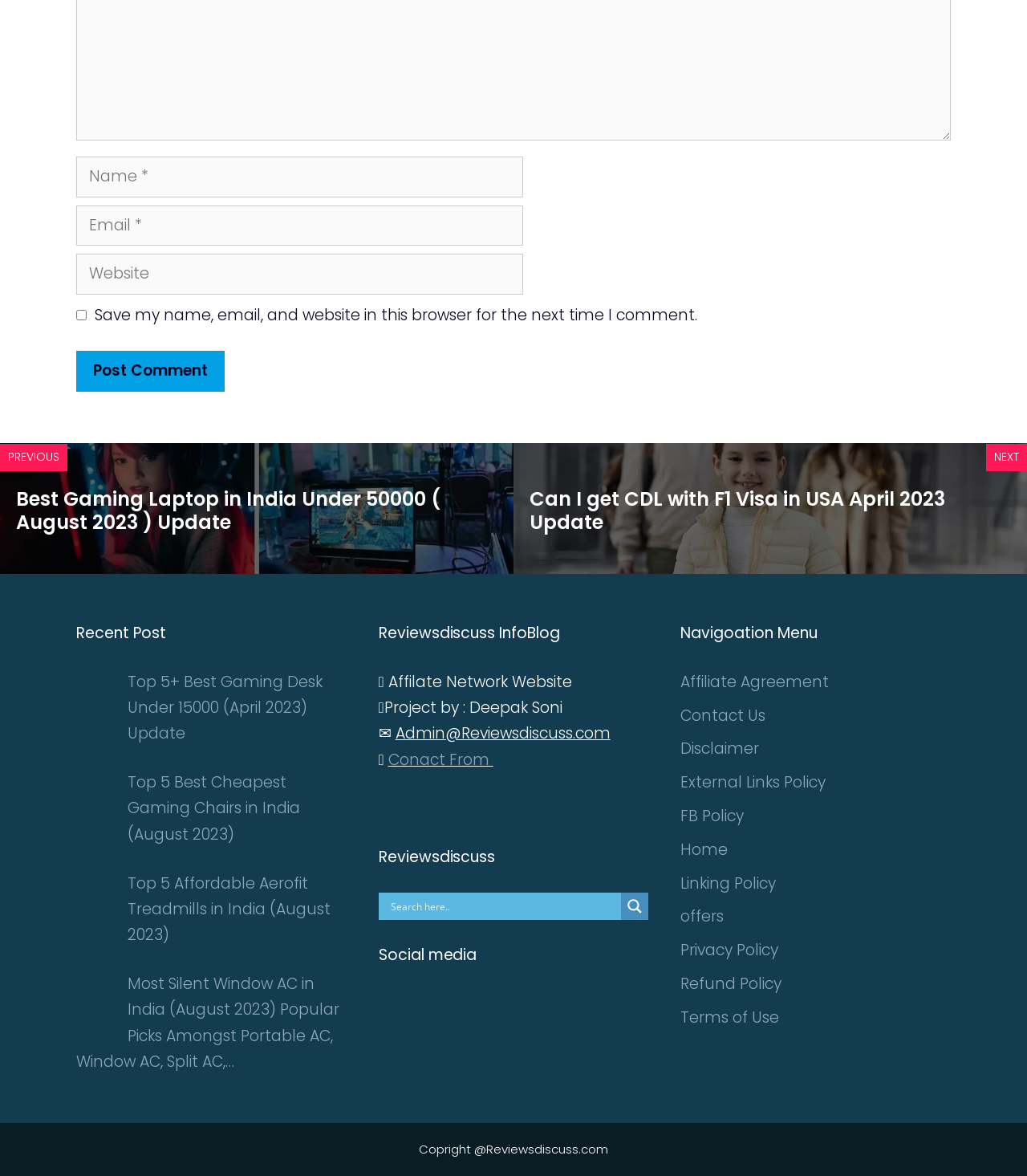Determine the bounding box coordinates of the area to click in order to meet this instruction: "Search for something".

[0.38, 0.759, 0.601, 0.782]